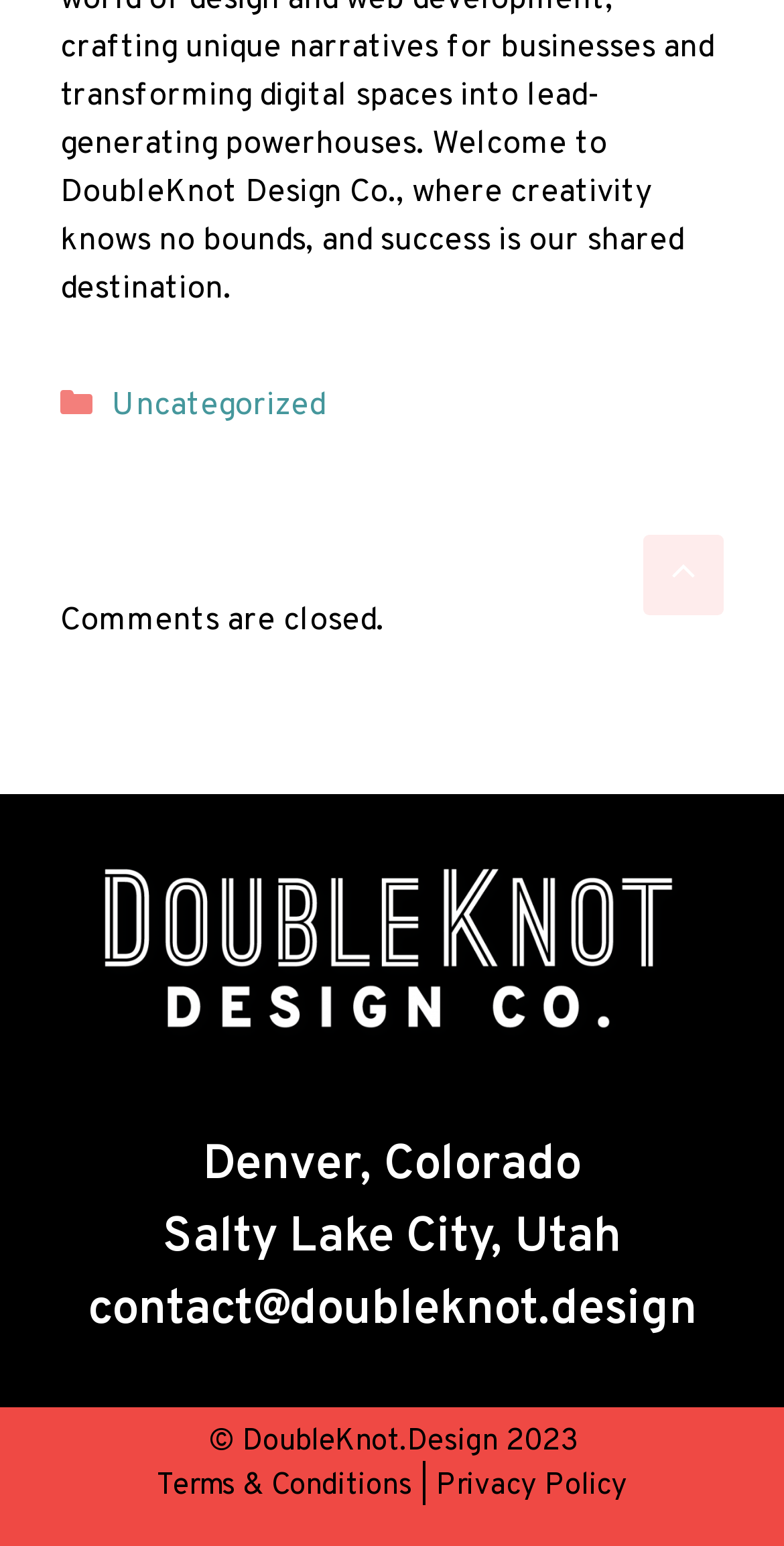Provide a brief response to the question using a single word or phrase: 
What is the purpose of the link at the bottom right corner?

Scroll back to top